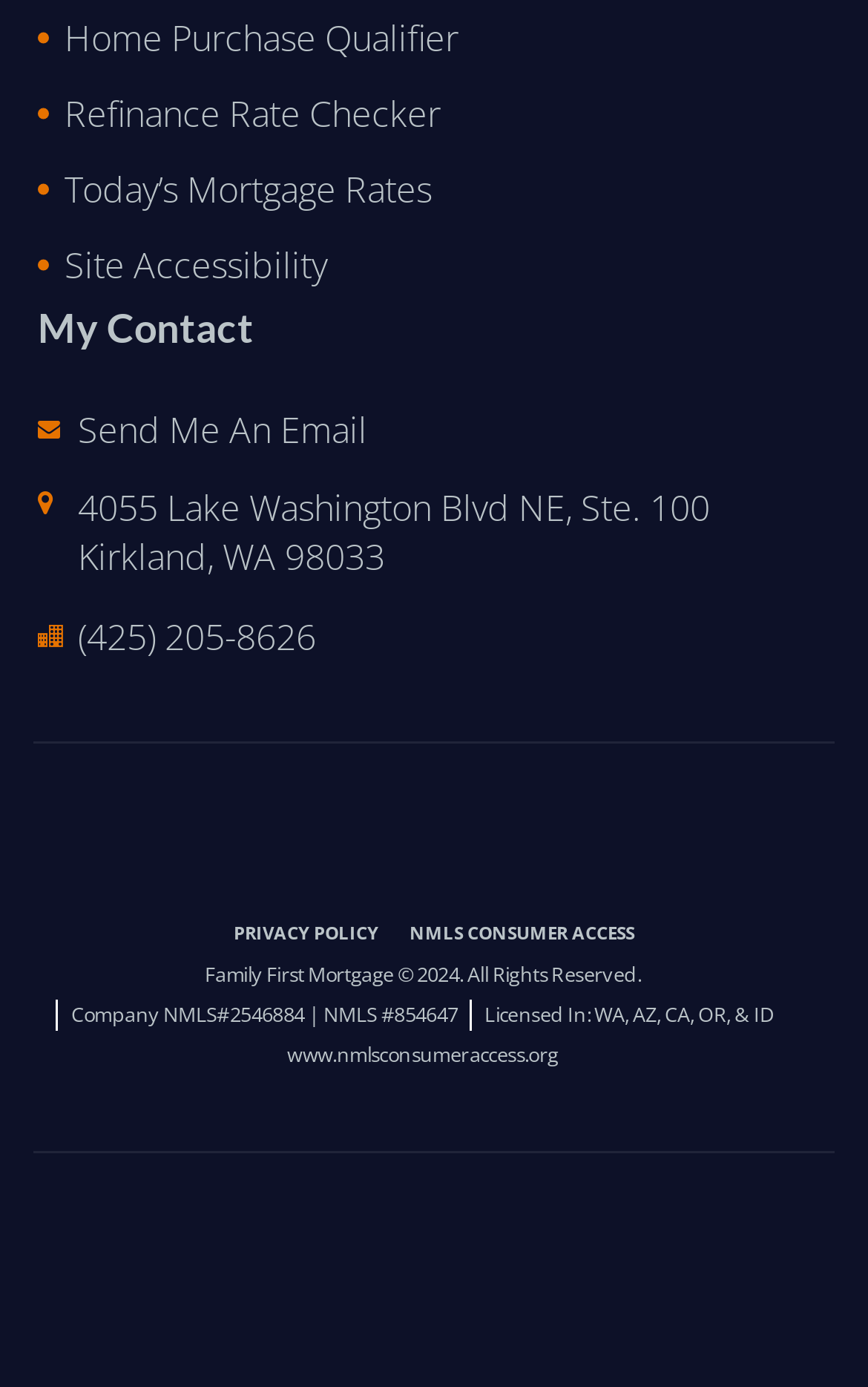What is the purpose of the link 'Home Purchase Qualifier'?
Please provide a comprehensive answer based on the information in the image.

I inferred the purpose of the link 'Home Purchase Qualifier' based on its text content, which suggests that it is related to qualifying for a home purchase.